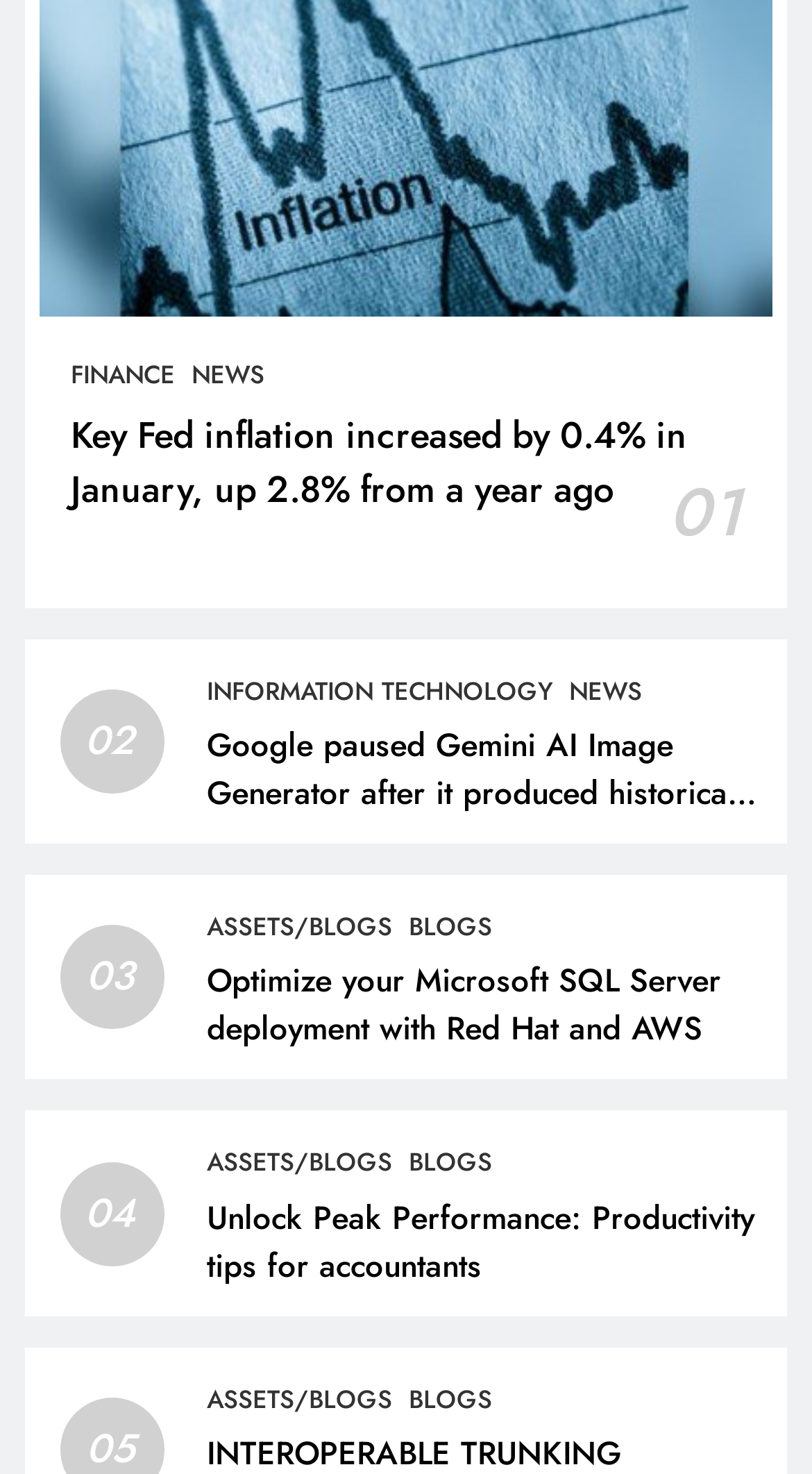Identify the bounding box of the UI component described as: "Blogs".

[0.504, 0.937, 0.606, 0.962]